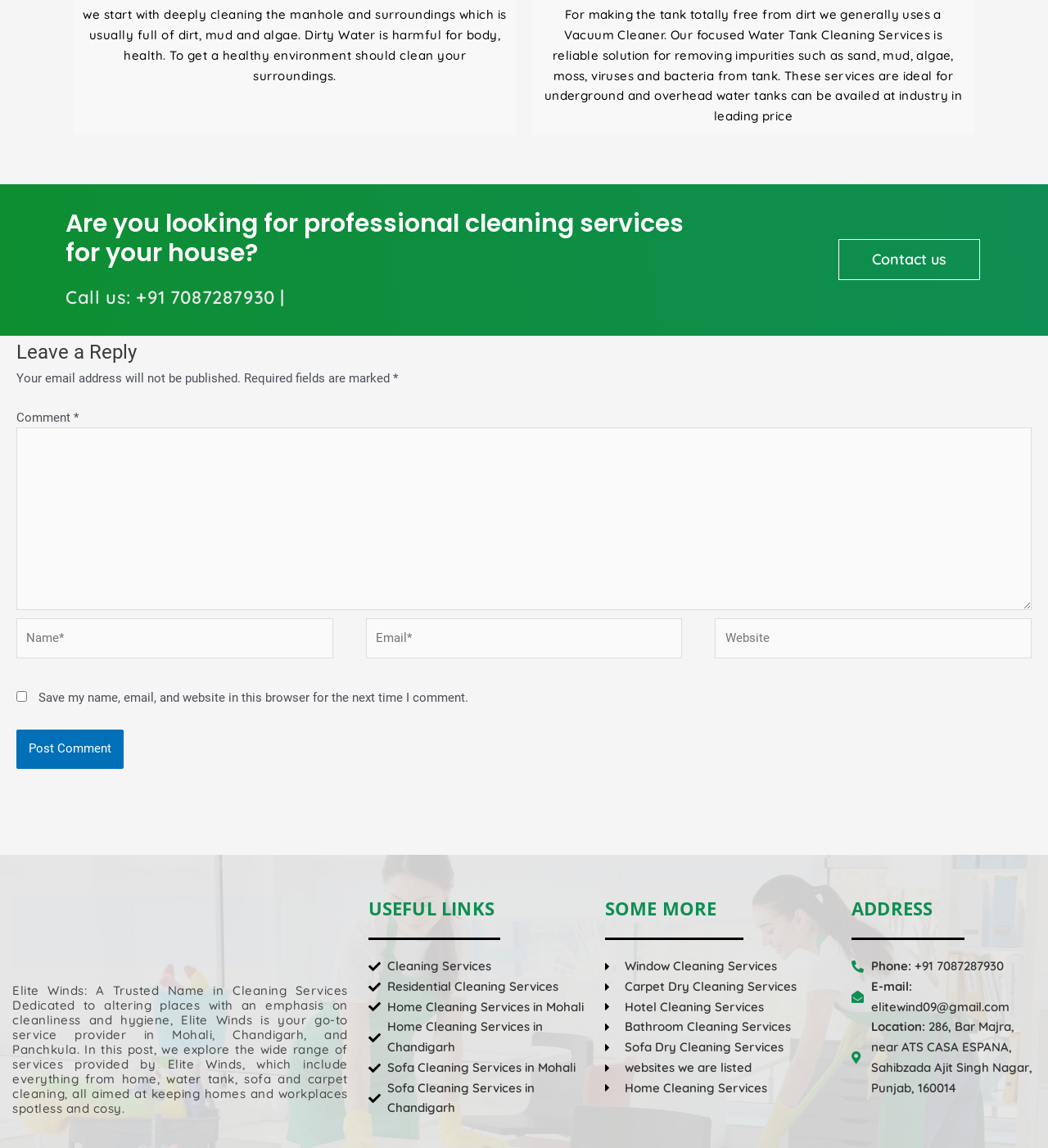Provide a single word or phrase answer to the question: 
What is the email address to contact?

elitewind09@gmail.com